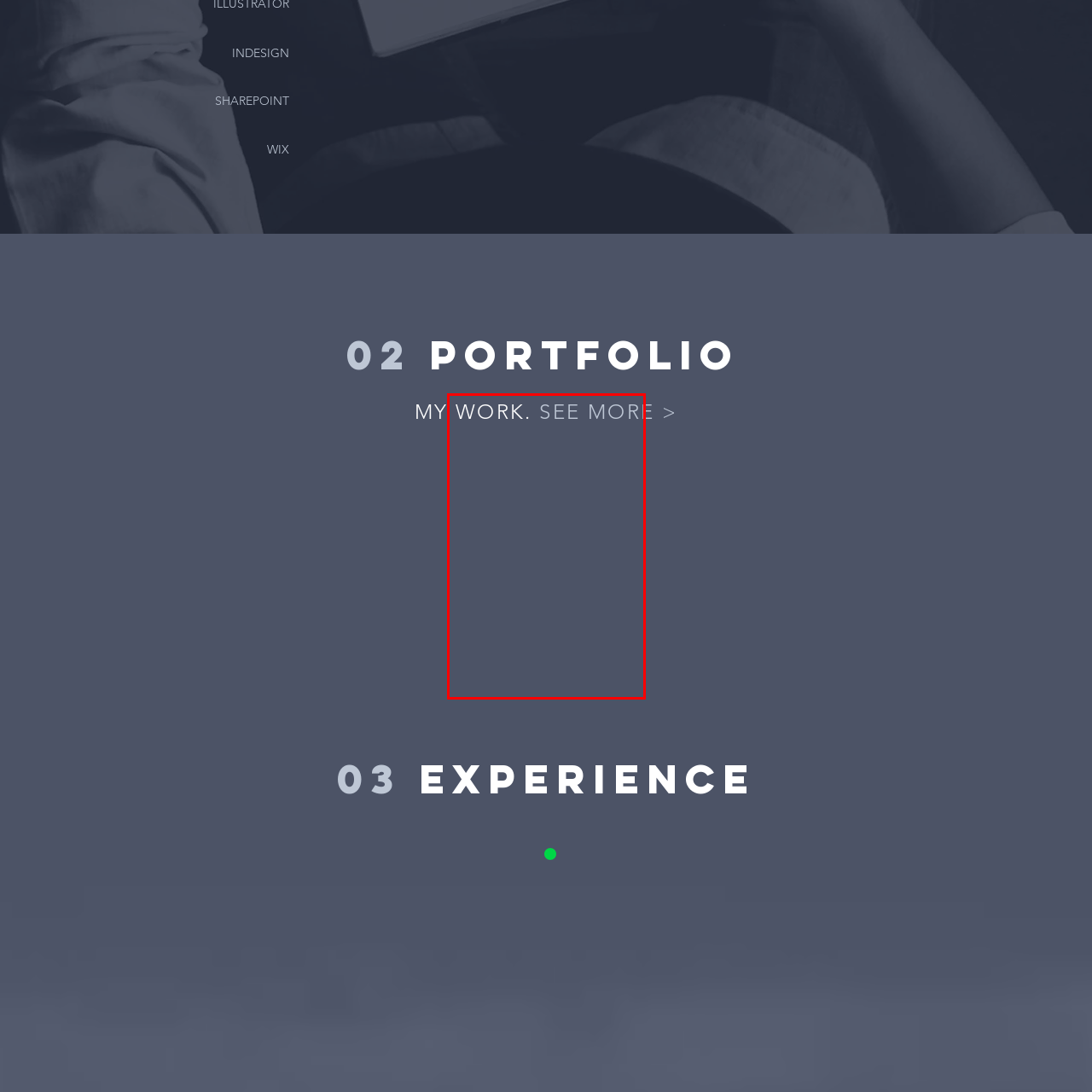What is the aesthetic conveyed by the graphic?
Review the content shown inside the red bounding box in the image and offer a detailed answer to the question, supported by the visual evidence.

The caption describes the overall aesthetic of the graphic as conveying a sense of 'professionalism and sophistication', which suggests that the design is clean, modern, and polished, making it suitable for a professional showcase or portfolio.